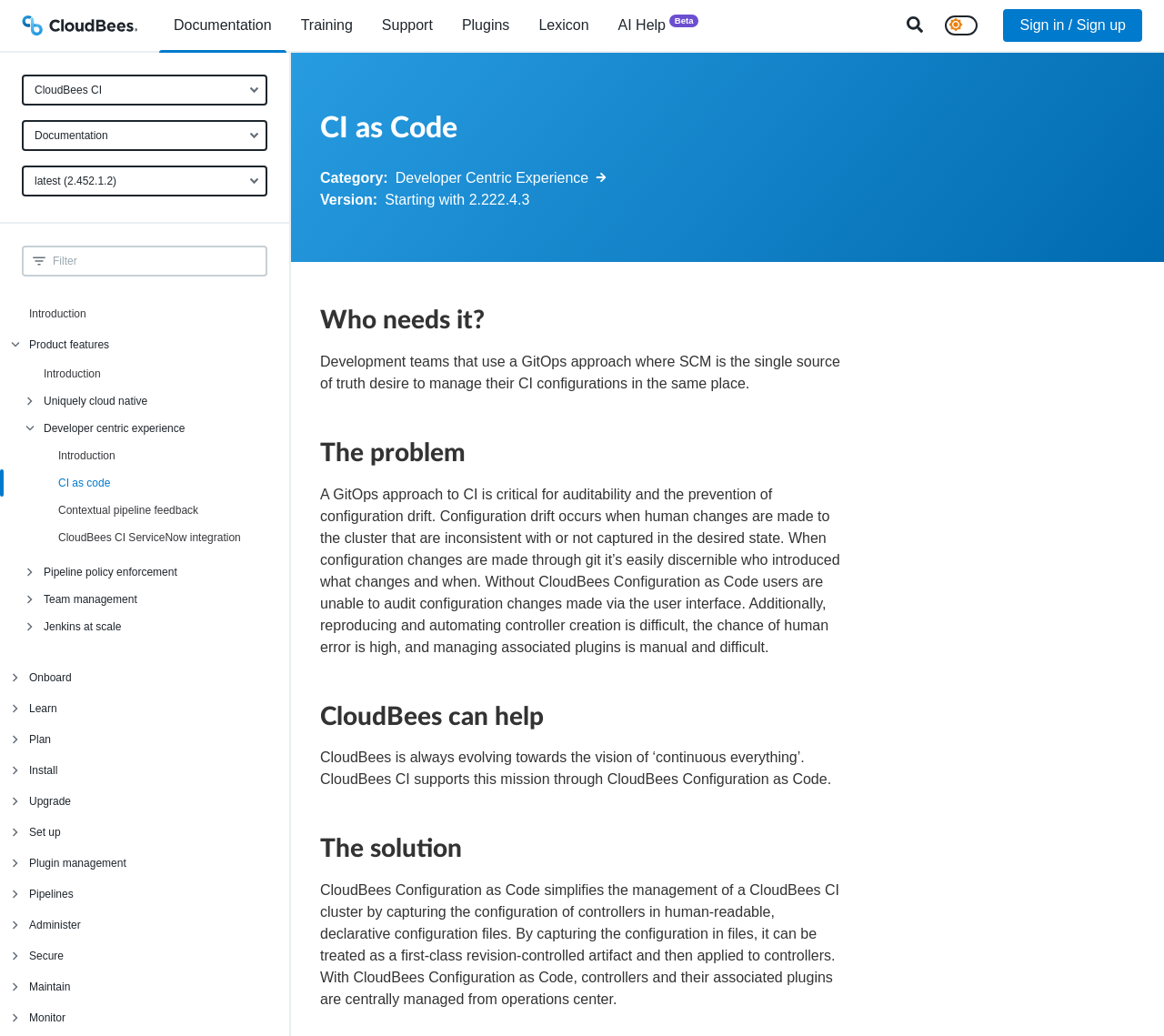Pinpoint the bounding box coordinates of the element that must be clicked to accomplish the following instruction: "Learn about product features". The coordinates should be in the format of four float numbers between 0 and 1, i.e., [left, top, right, bottom].

[0.0, 0.318, 0.248, 0.348]